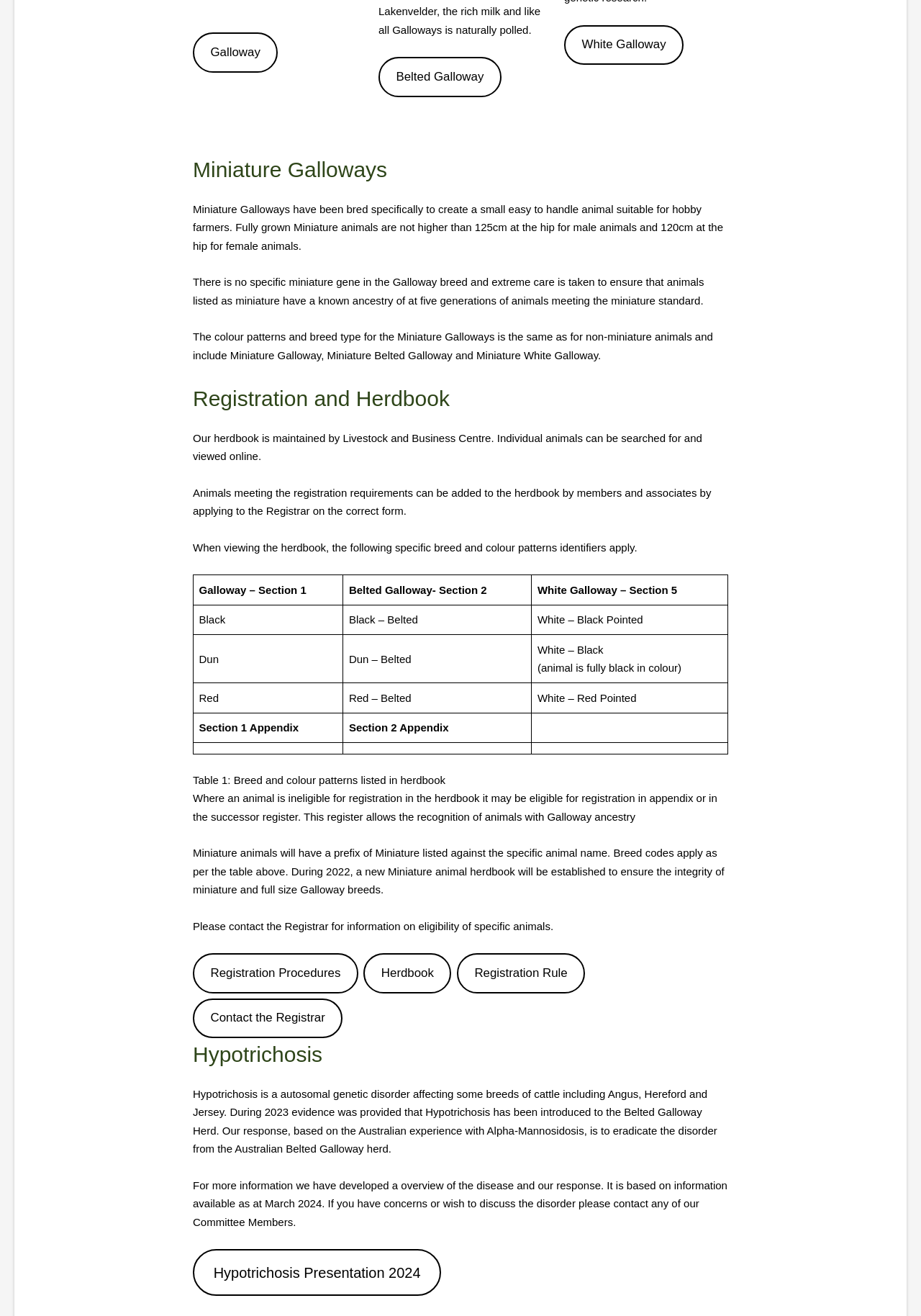Please provide a detailed answer to the question below by examining the image:
What is the purpose of the successor register?

According to the webpage, 'Where an animal is ineligible for registration in the herdbook it may be eligible for registration in appendix or in the successor register. This register allows the recognition of animals with Galloway ancestry.' This information is provided in the paragraph under the 'Registration and Herdbook' heading.